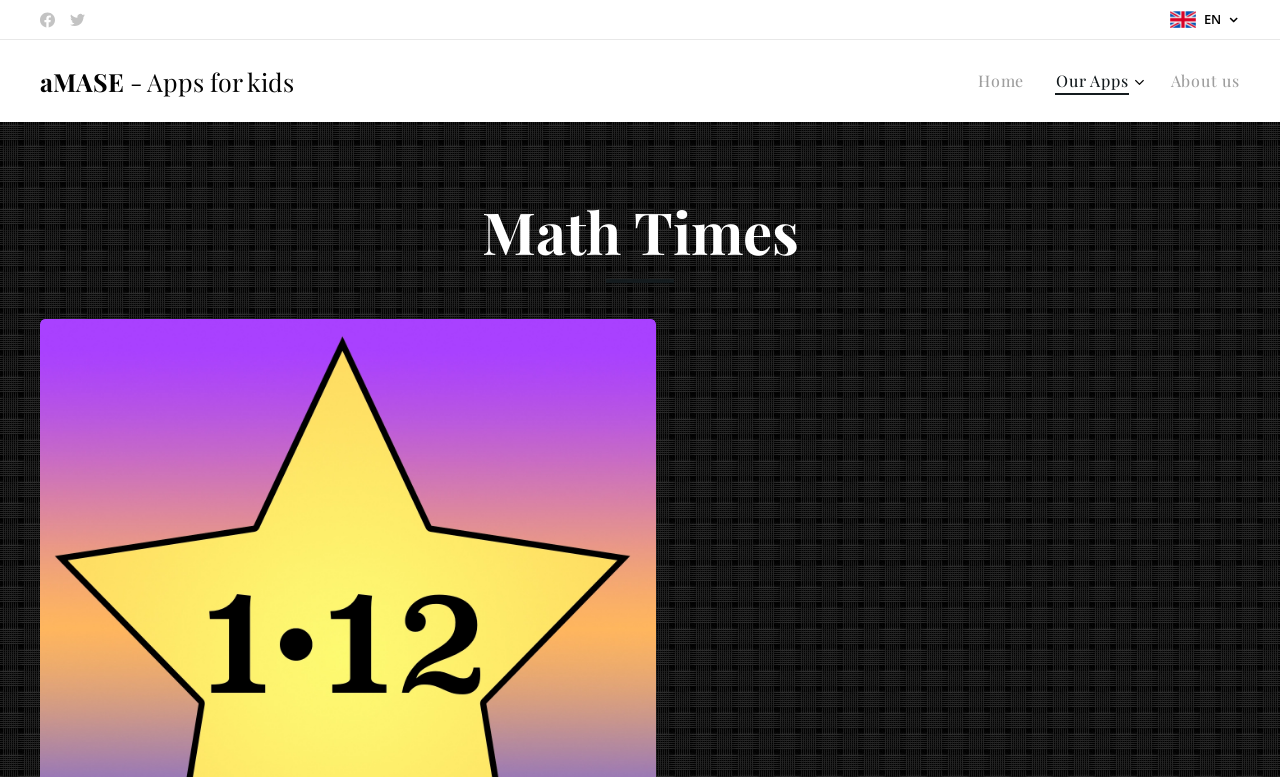Please provide the bounding box coordinates for the UI element as described: "aMASE - Apps for kids". The coordinates must be four floats between 0 and 1, represented as [left, top, right, bottom].

[0.027, 0.08, 0.234, 0.125]